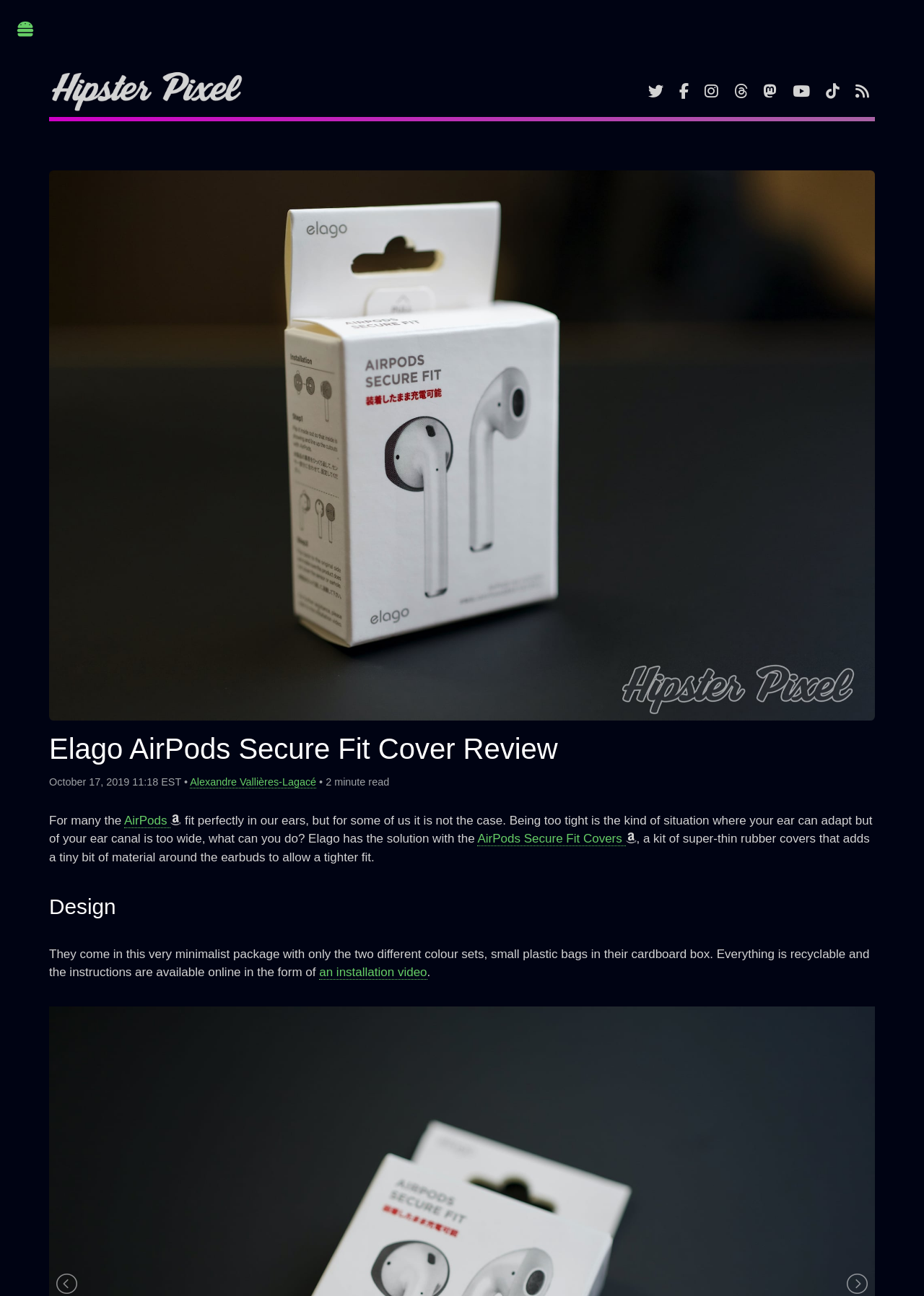Can you specify the bounding box coordinates for the region that should be clicked to fulfill this instruction: "toggle menu".

[0.0, 0.0, 0.072, 0.053]